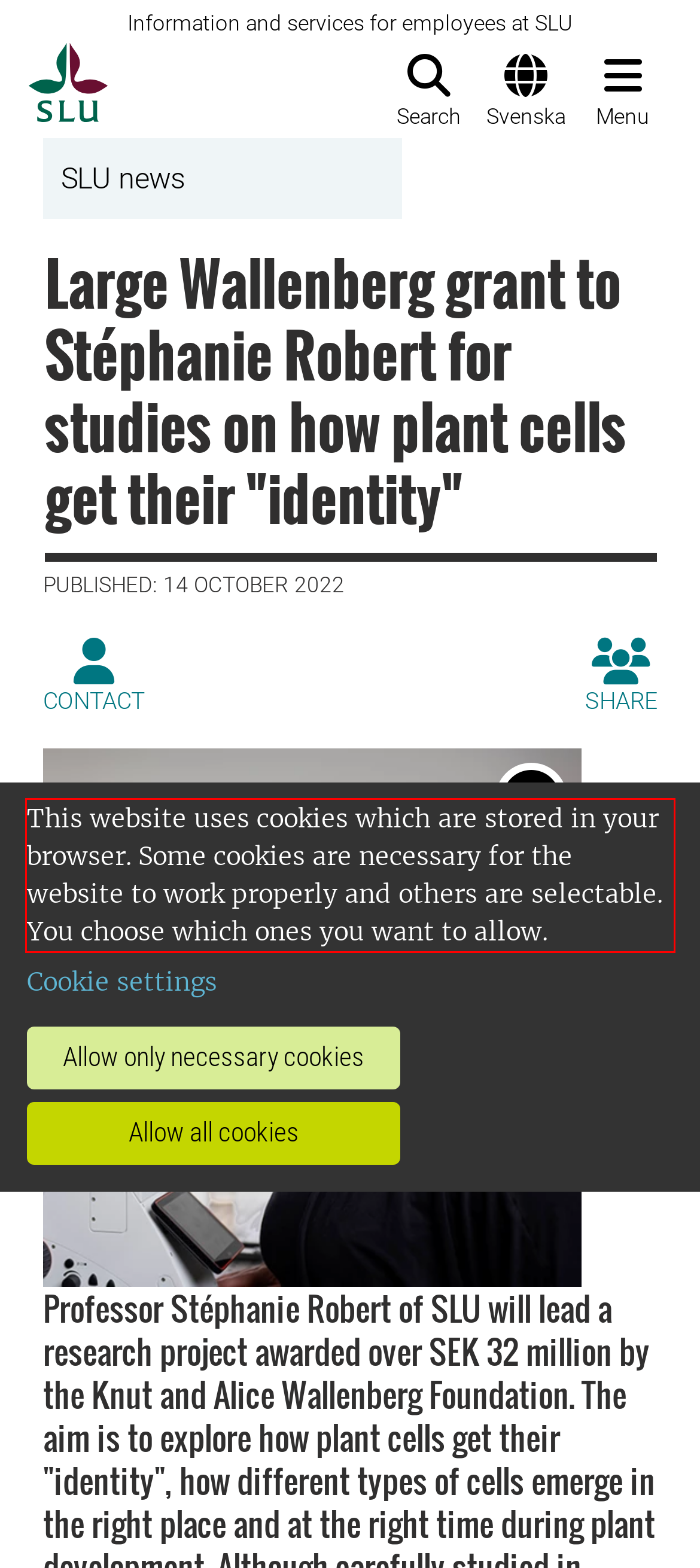Using the provided screenshot of a webpage, recognize and generate the text found within the red rectangle bounding box.

This website uses cookies which are stored in your browser. Some cookies are necessary for the website to work properly and others are selectable. You choose which ones you want to allow.